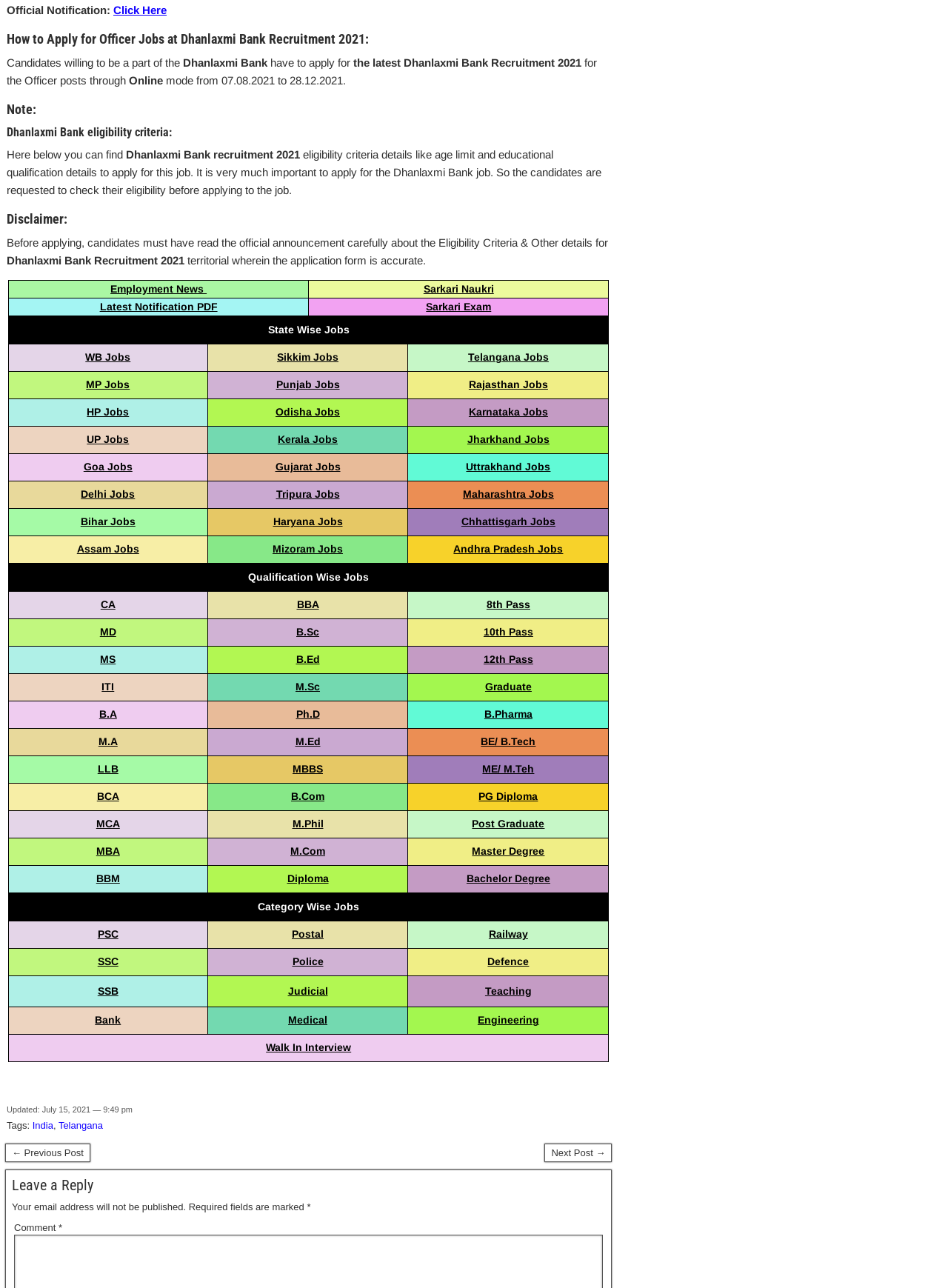Locate the bounding box coordinates of the clickable region to complete the following instruction: "Click the link 'Advocate explains how people with severe epilepsy can claim disability tax credit'."

None